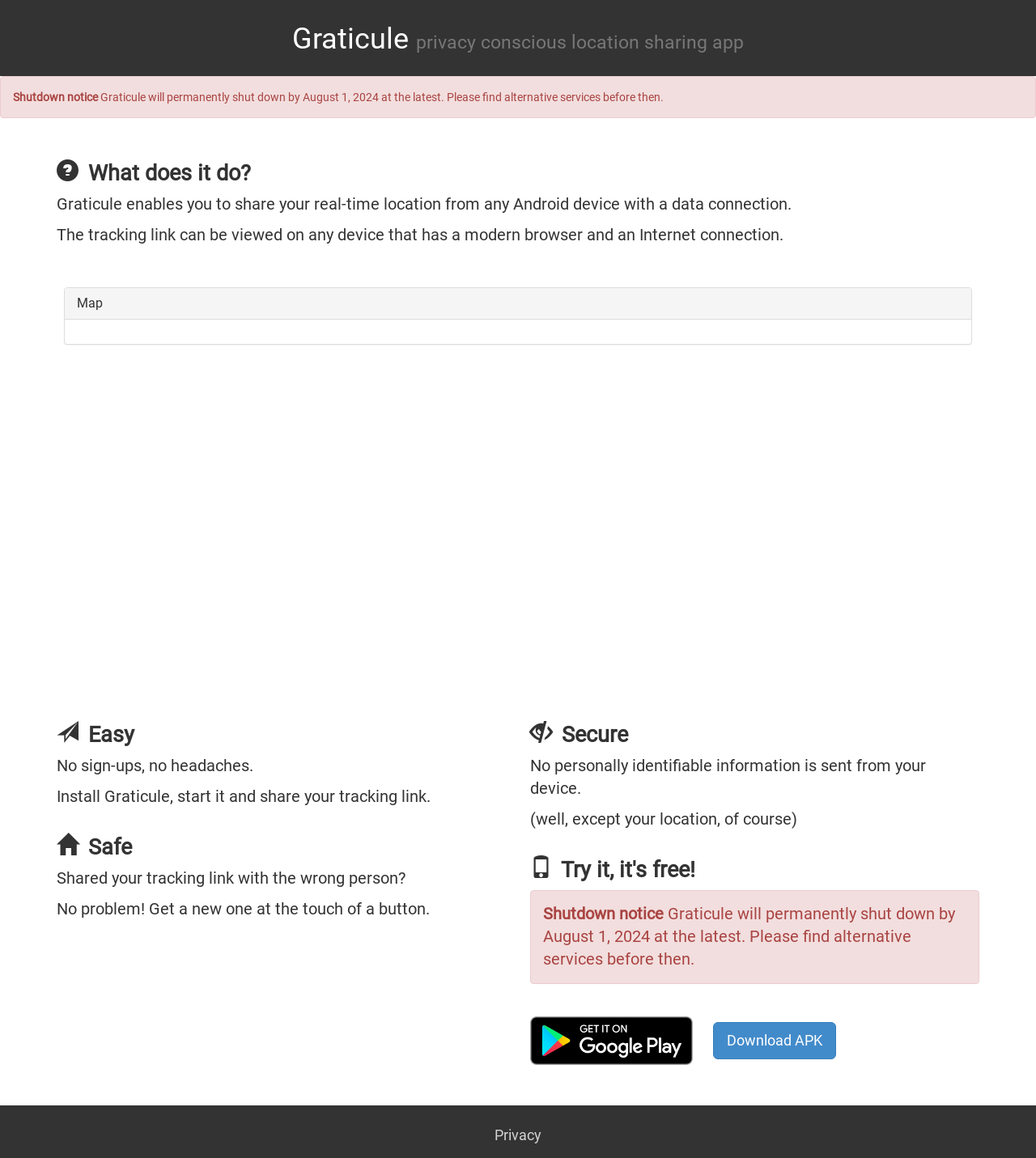Give a concise answer of one word or phrase to the question: 
Is personally identifiable information sent from the device?

No